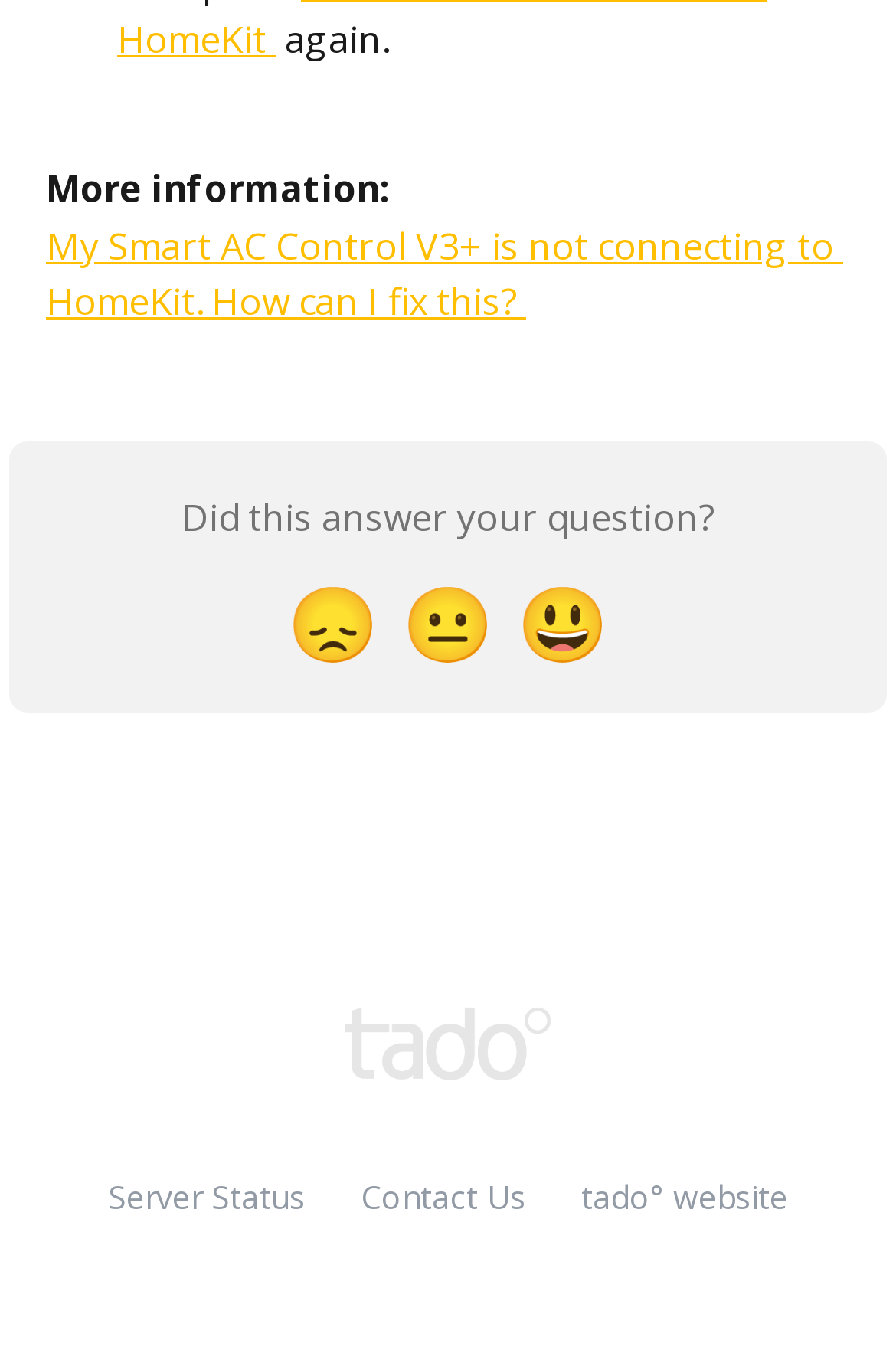Please provide a comprehensive response to the question based on the details in the image: What is the sentiment of the 'Disappointed Reaction' button?

The sentiment of the 'Disappointed Reaction' button can be determined by the emoji '😞' which is a negative sentiment indicator, suggesting that the button is used to express disappointment or dissatisfaction.